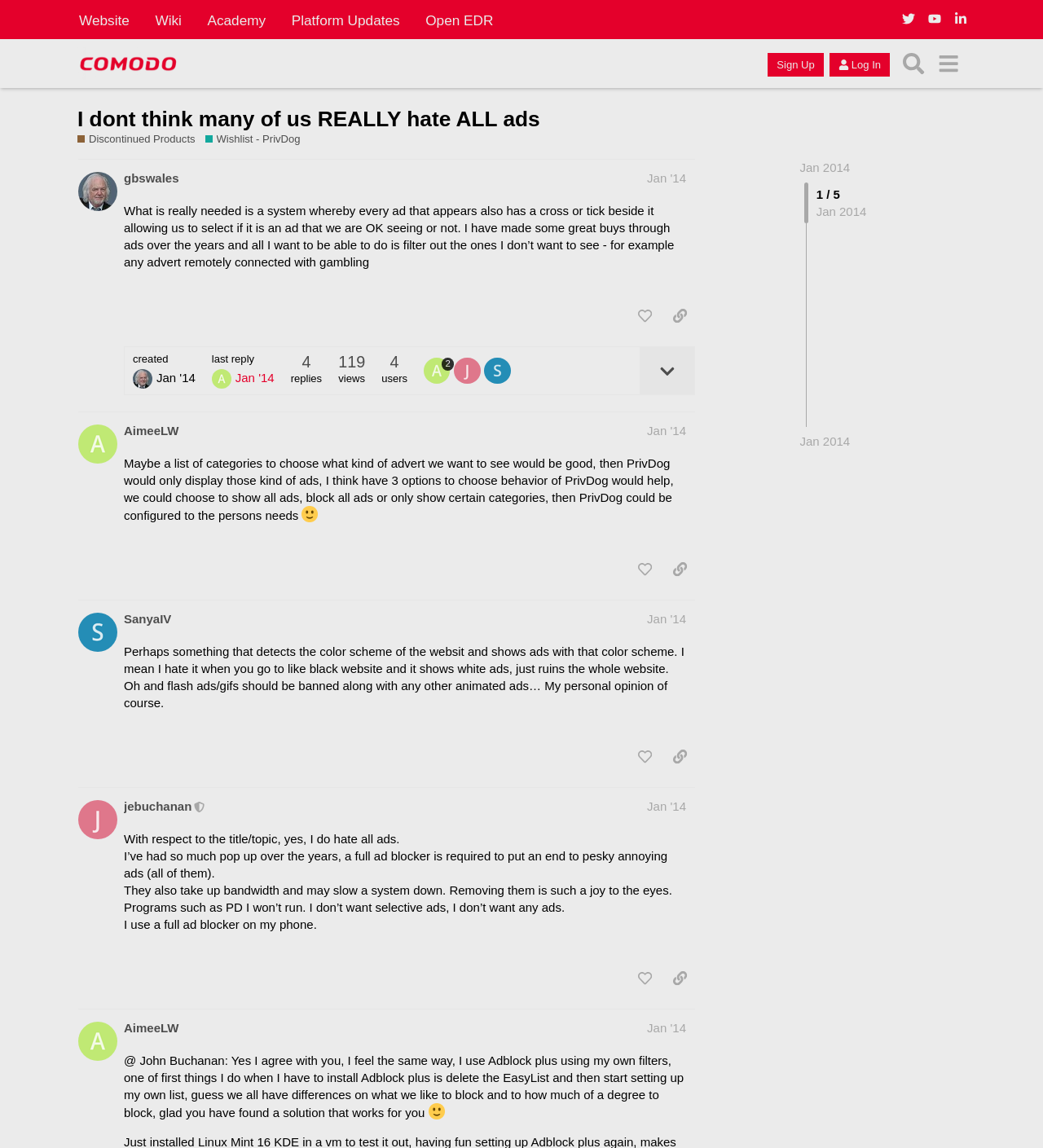Provide a single word or phrase to answer the given question: 
What is the role of jebuchanan in the forum?

moderator